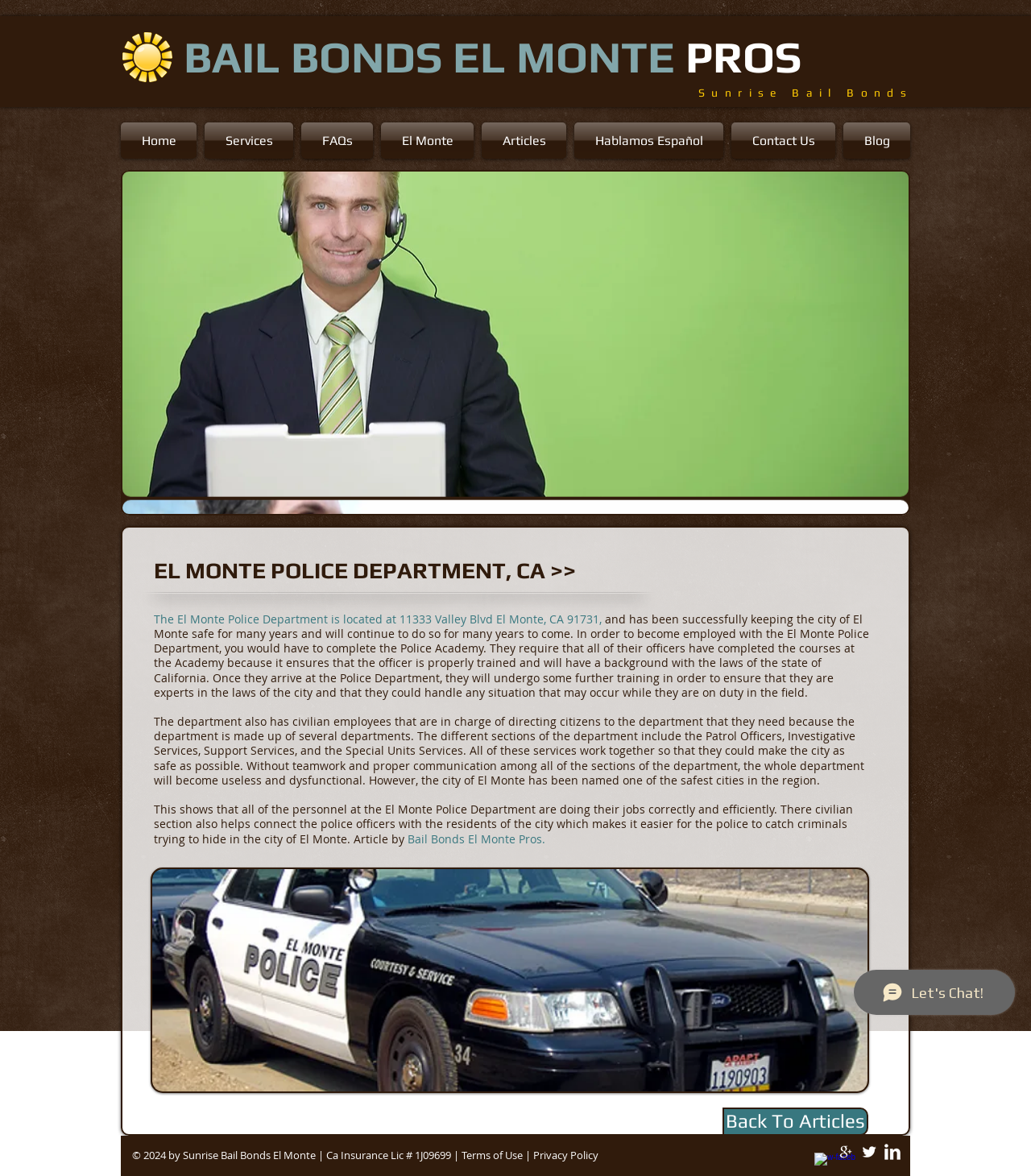Please locate the UI element described by "Contact Us" and provide its bounding box coordinates.

[0.705, 0.104, 0.814, 0.135]